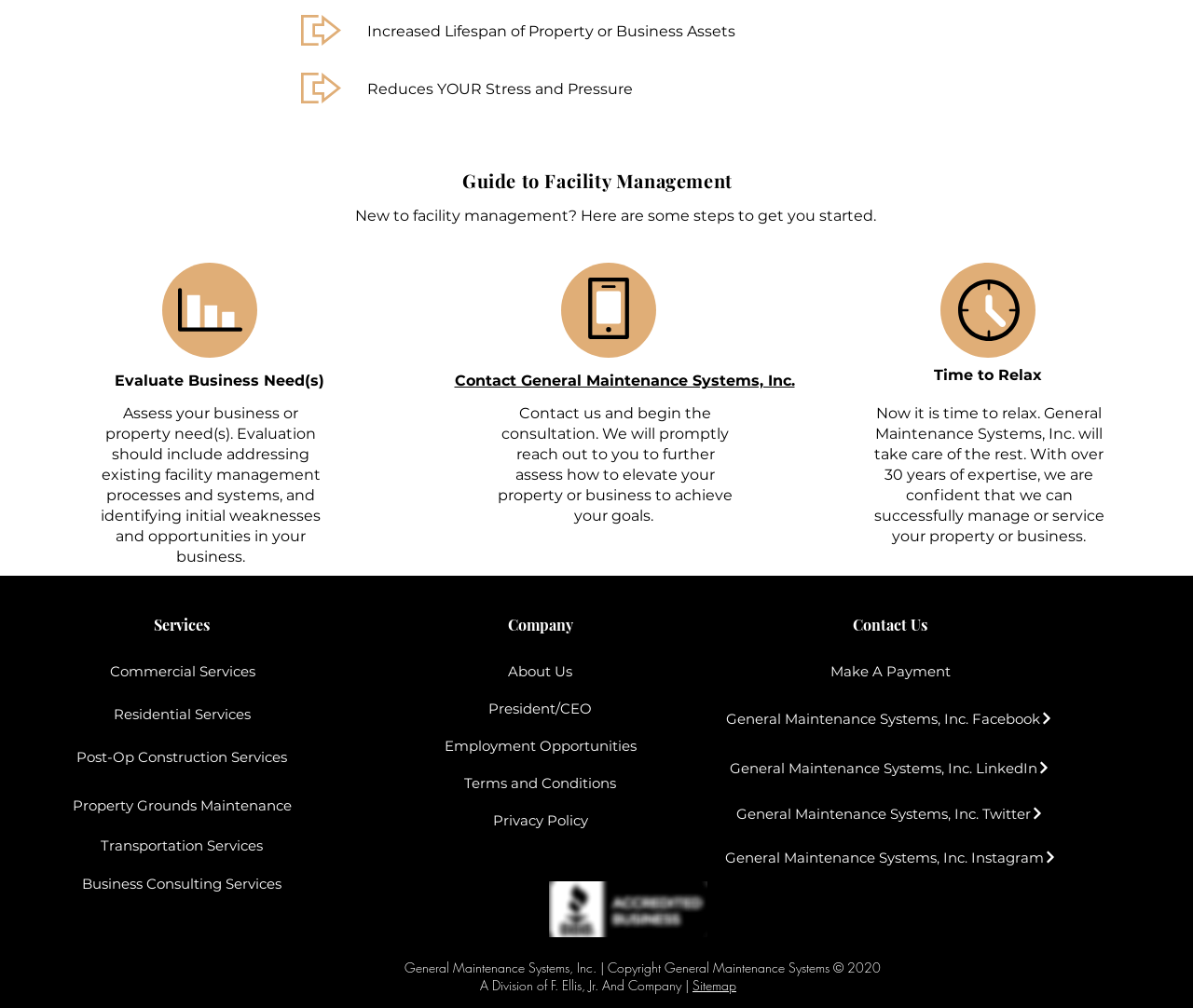Give a short answer using one word or phrase for the question:
What is the purpose of the 'Contact Us' link?

To begin consultation